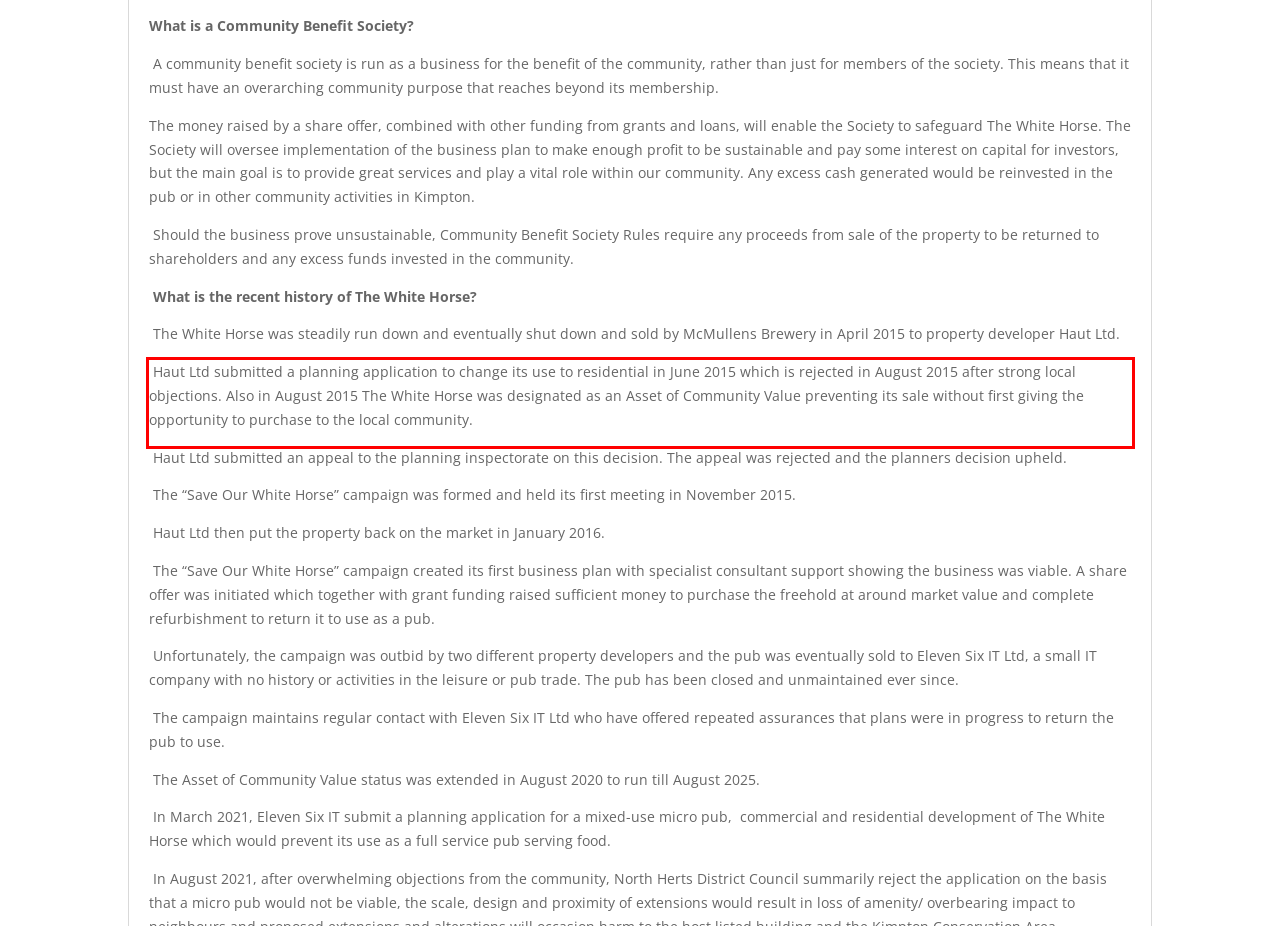The screenshot provided shows a webpage with a red bounding box. Apply OCR to the text within this red bounding box and provide the extracted content.

Haut Ltd submitted a planning application to change its use to residential in June 2015 which is rejected in August 2015 after strong local objections. Also in August 2015 The White Horse was designated as an Asset of Community Value preventing its sale without first giving the opportunity to purchase to the local community.